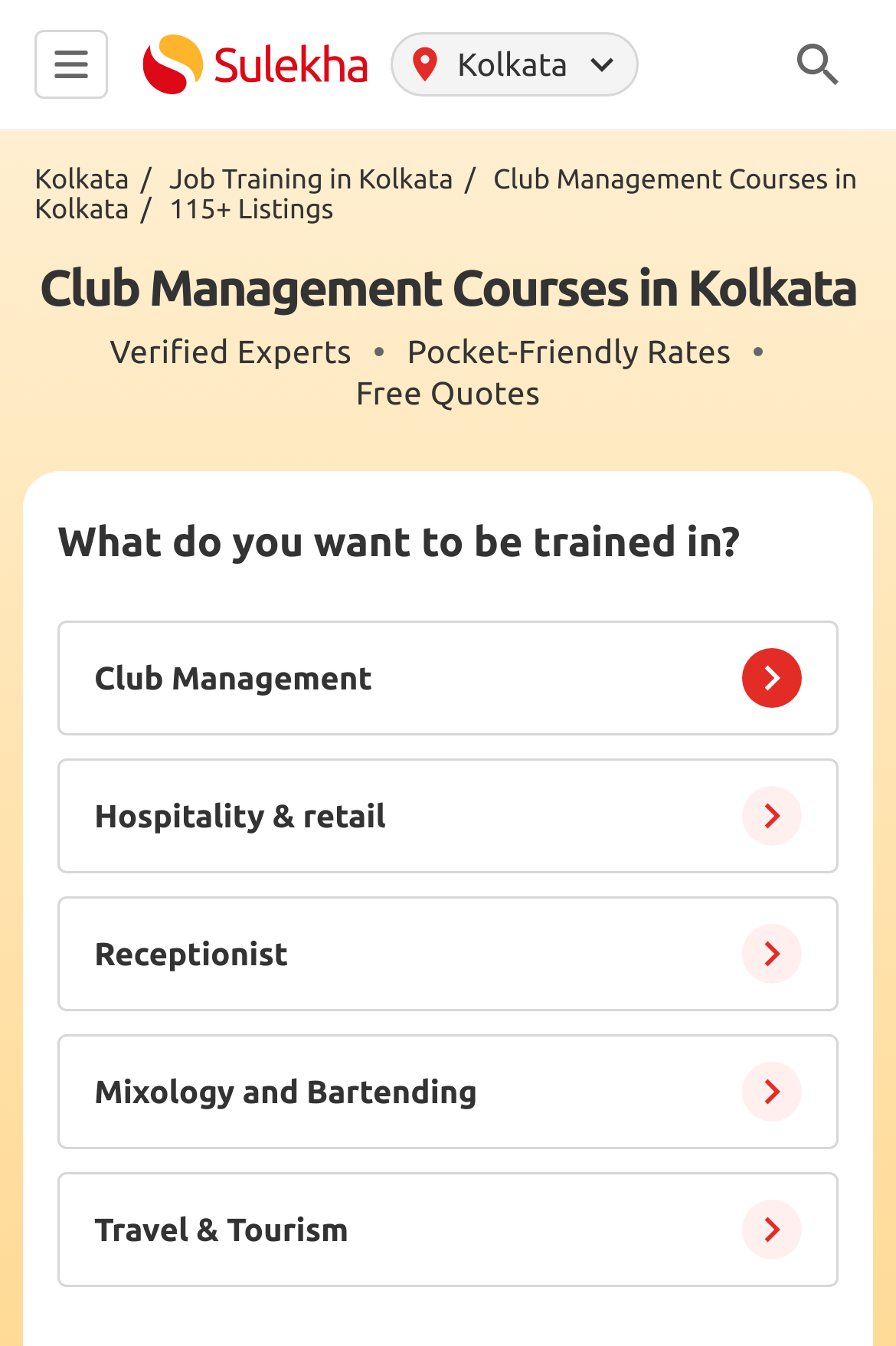What city is the training located in?
Please look at the screenshot and answer using one word or phrase.

Kolkata